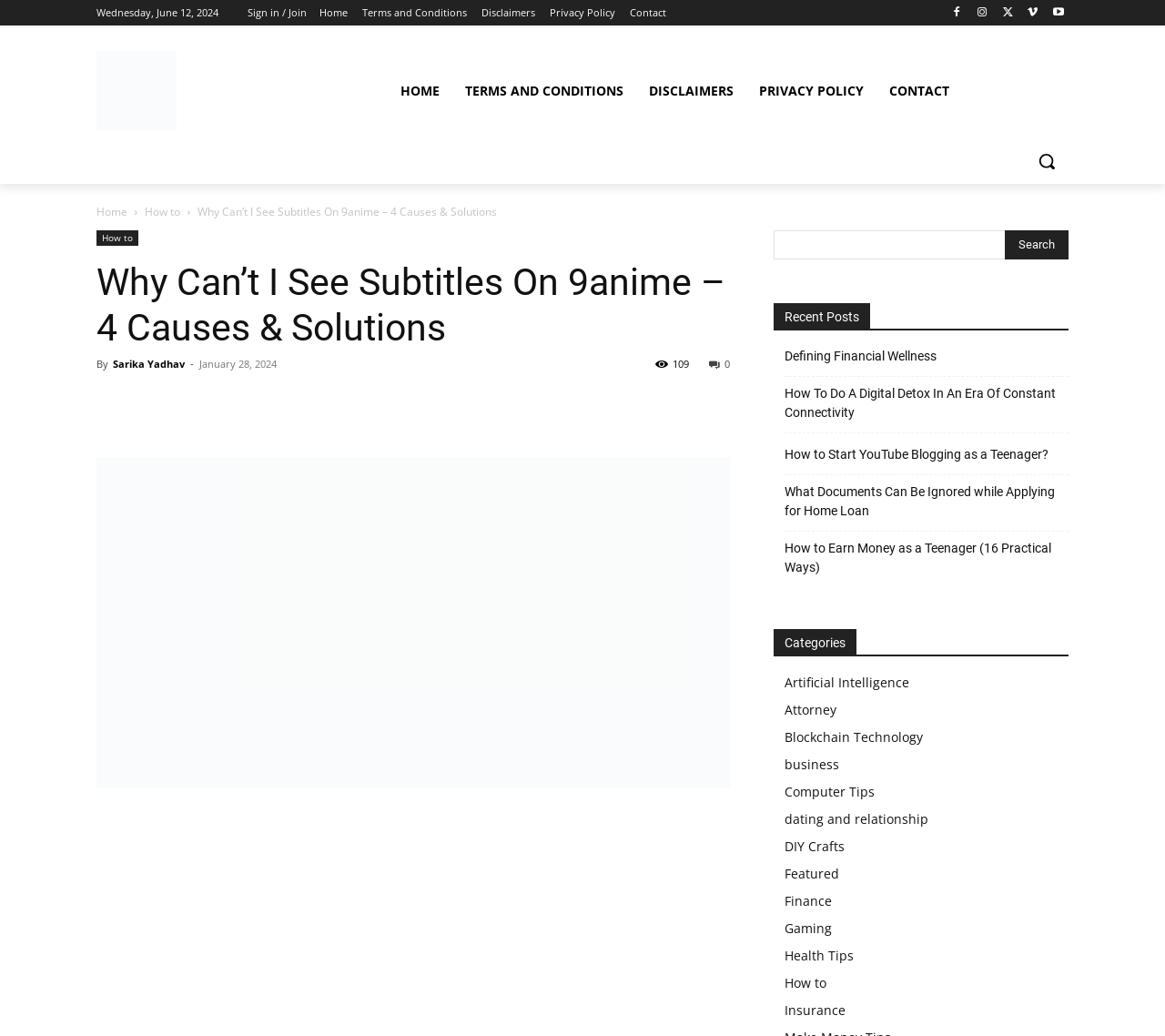From the webpage screenshot, predict the bounding box coordinates (top-left x, top-left y, bottom-right x, bottom-right y) for the UI element described here: Sign in / Join

[0.212, 0.0, 0.263, 0.025]